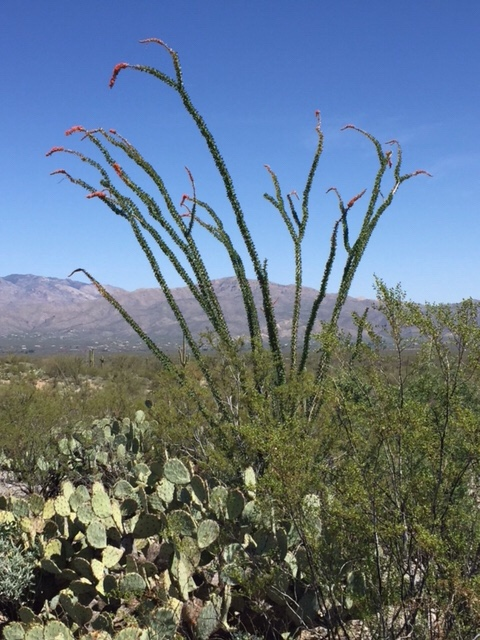What is the color of the ocotillo's flowers? Please answer the question using a single word or phrase based on the image.

vibrant red